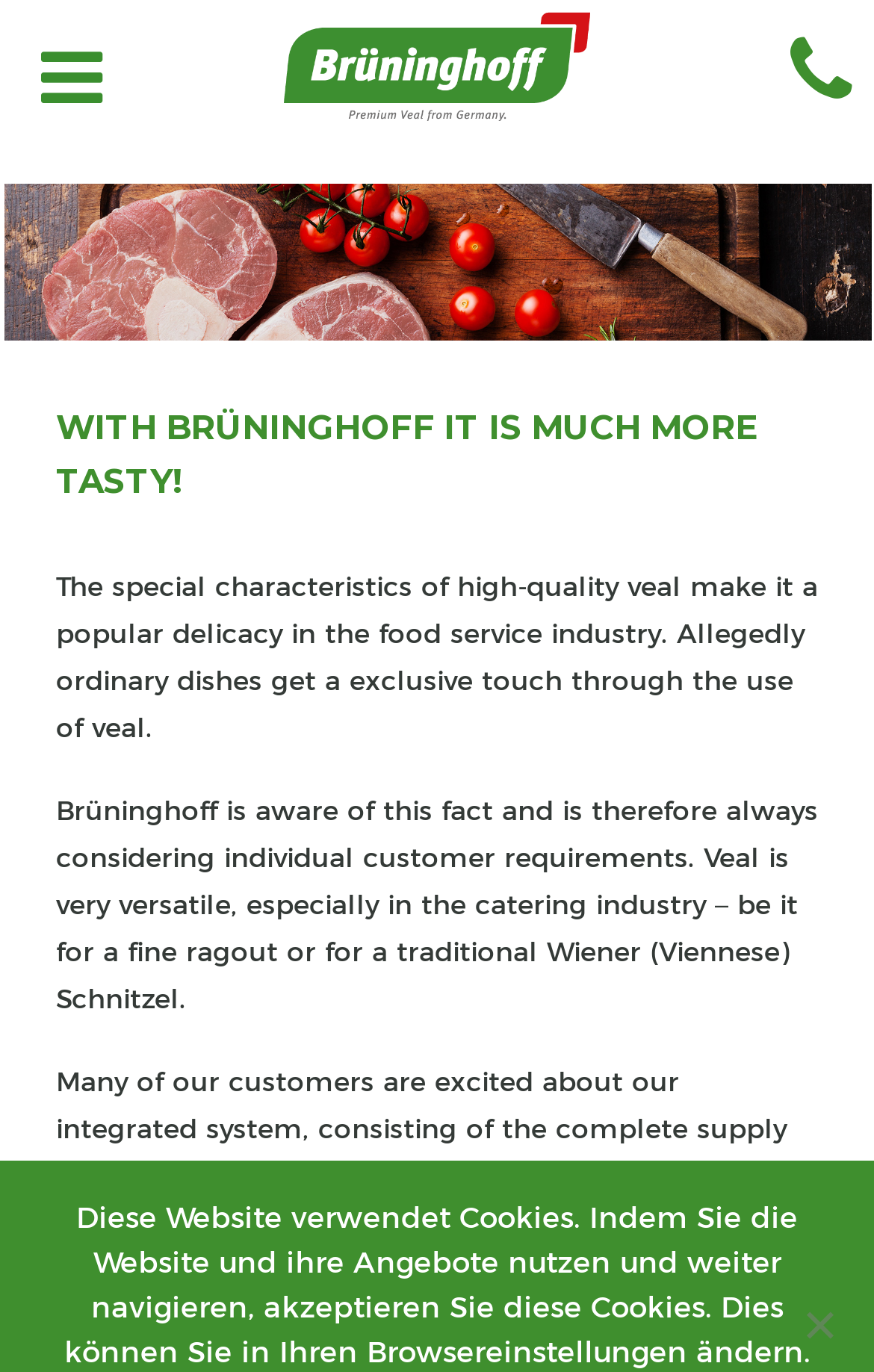Create a detailed summary of all the visual and textual information on the webpage.

The webpage is about Brüninghoff Kalbfleisch, a leading producer of veal. At the top left, there is a navigation menu. Next to it, on the top center, is the company's logo, an image with the text "Brüninghoff". 

Below the logo, there is a main article section that occupies most of the page. It starts with a heading that reads "WITH BRÜNINGHOFF IT IS MUCH MORE TASTY!". This is followed by three paragraphs of text that describe the characteristics of high-quality veal, how Brüninghoff caters to individual customer requirements, and the company's integrated system for veal production.

On the top right, there is a link with the company's phone number. At the bottom of the page, there is a notice about the website's use of cookies, with an option to decline them. Next to this notice, there is a "No" button.